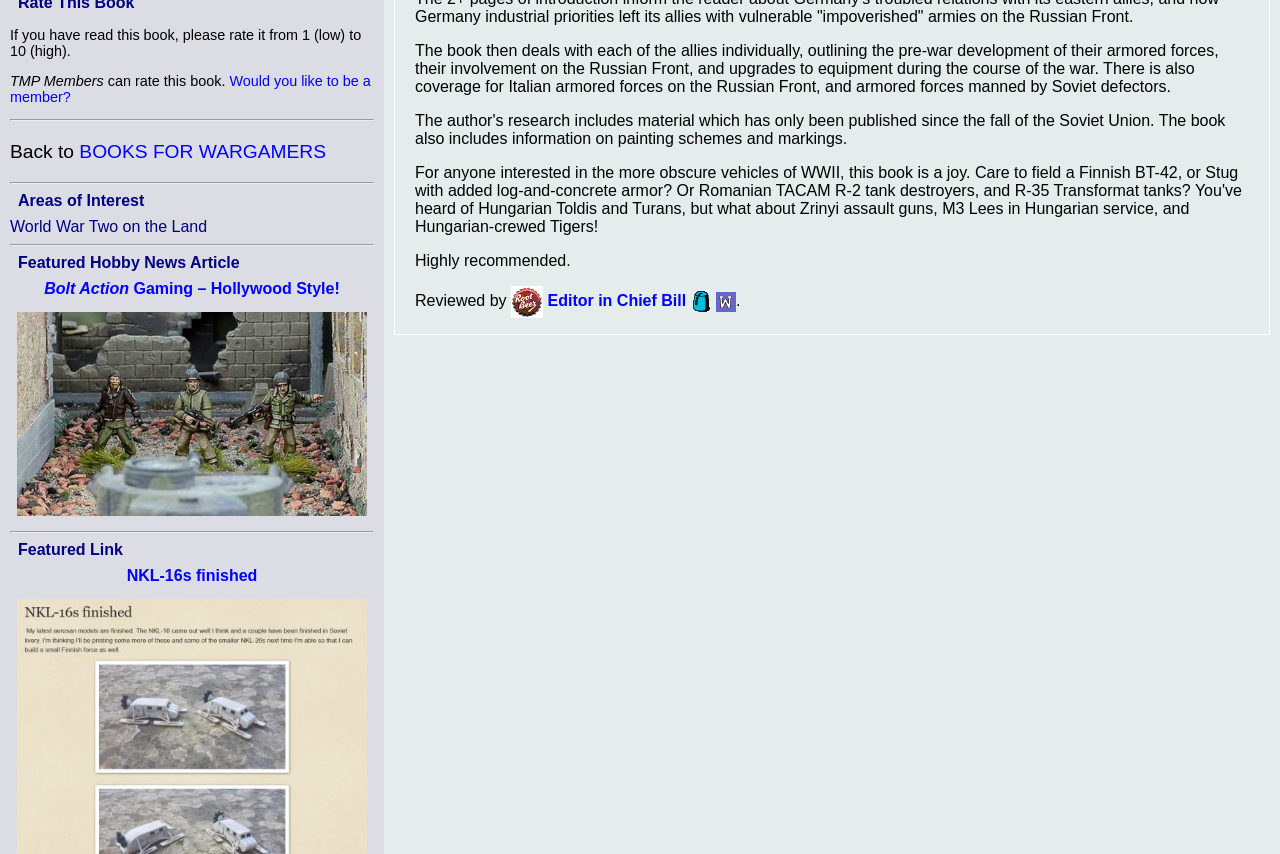Please find the bounding box coordinates (top-left x, top-left y, bottom-right x, bottom-right y) in the screenshot for the UI element described as follows: Editor in Chief Bill

[0.428, 0.342, 0.536, 0.362]